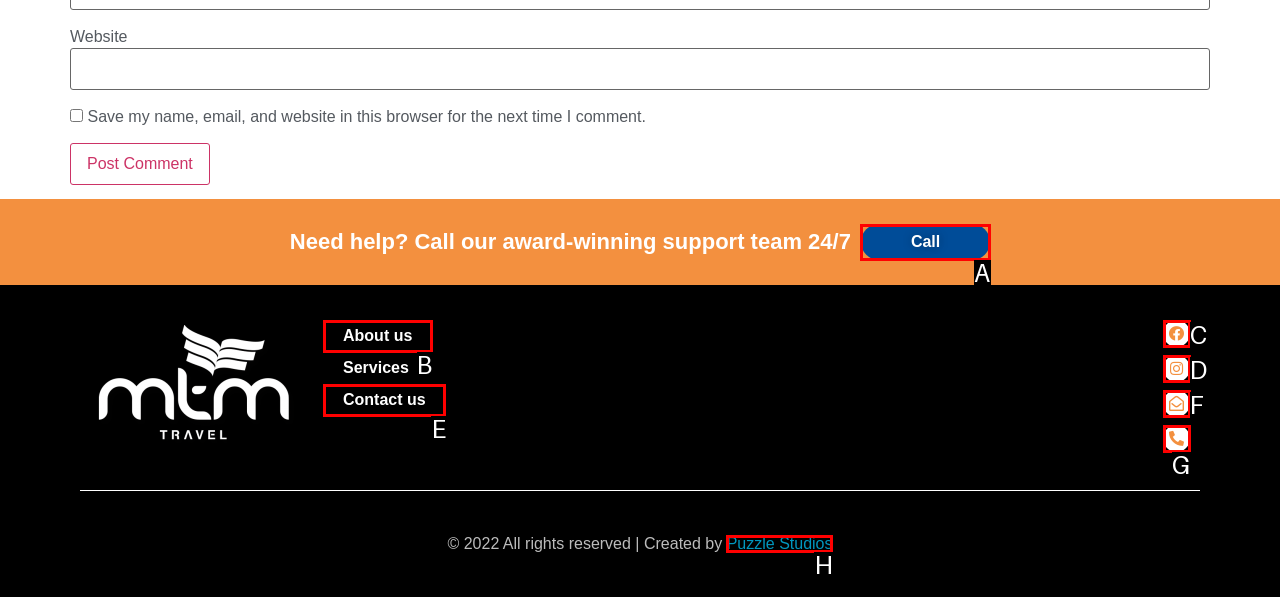Select the letter of the UI element that best matches: Puzzle Studios
Answer with the letter of the correct option directly.

H